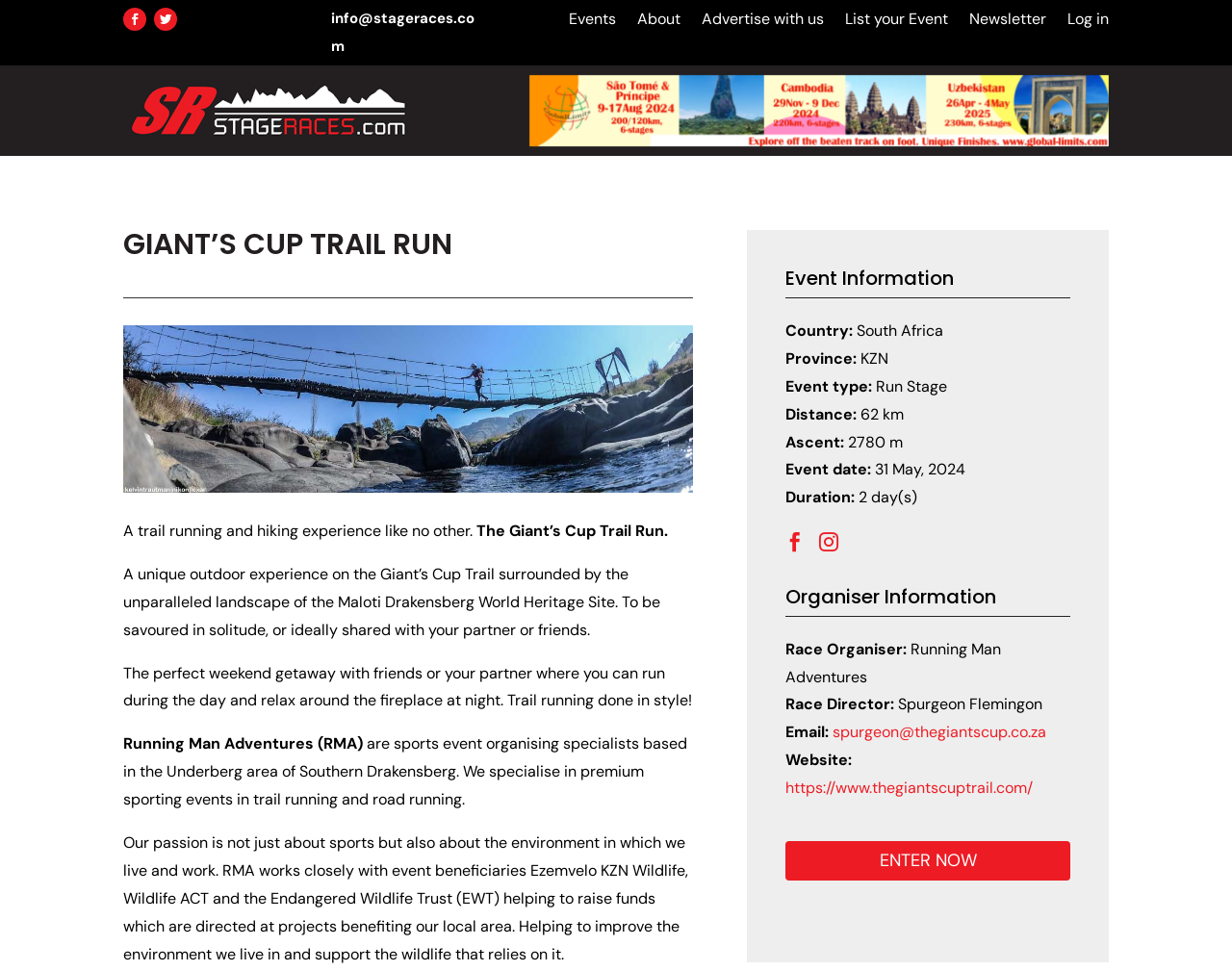Bounding box coordinates should be in the format (top-left x, top-left y, bottom-right x, bottom-right y) and all values should be floating point numbers between 0 and 1. Determine the bounding box coordinate for the UI element described as: Log in

[0.866, 0.013, 0.9, 0.035]